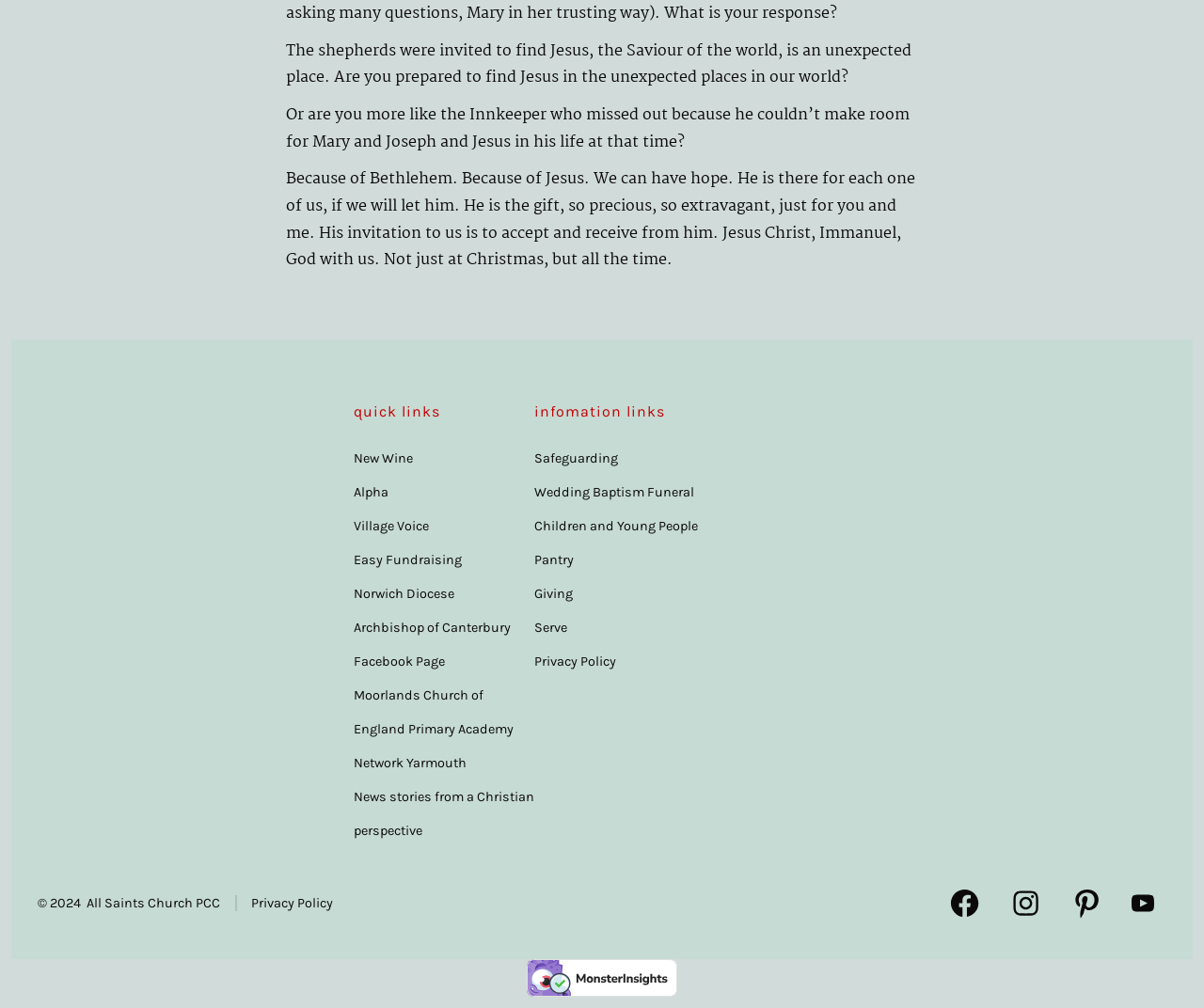Please find the bounding box for the UI component described as follows: "Privacy Policy".

[0.196, 0.888, 0.277, 0.904]